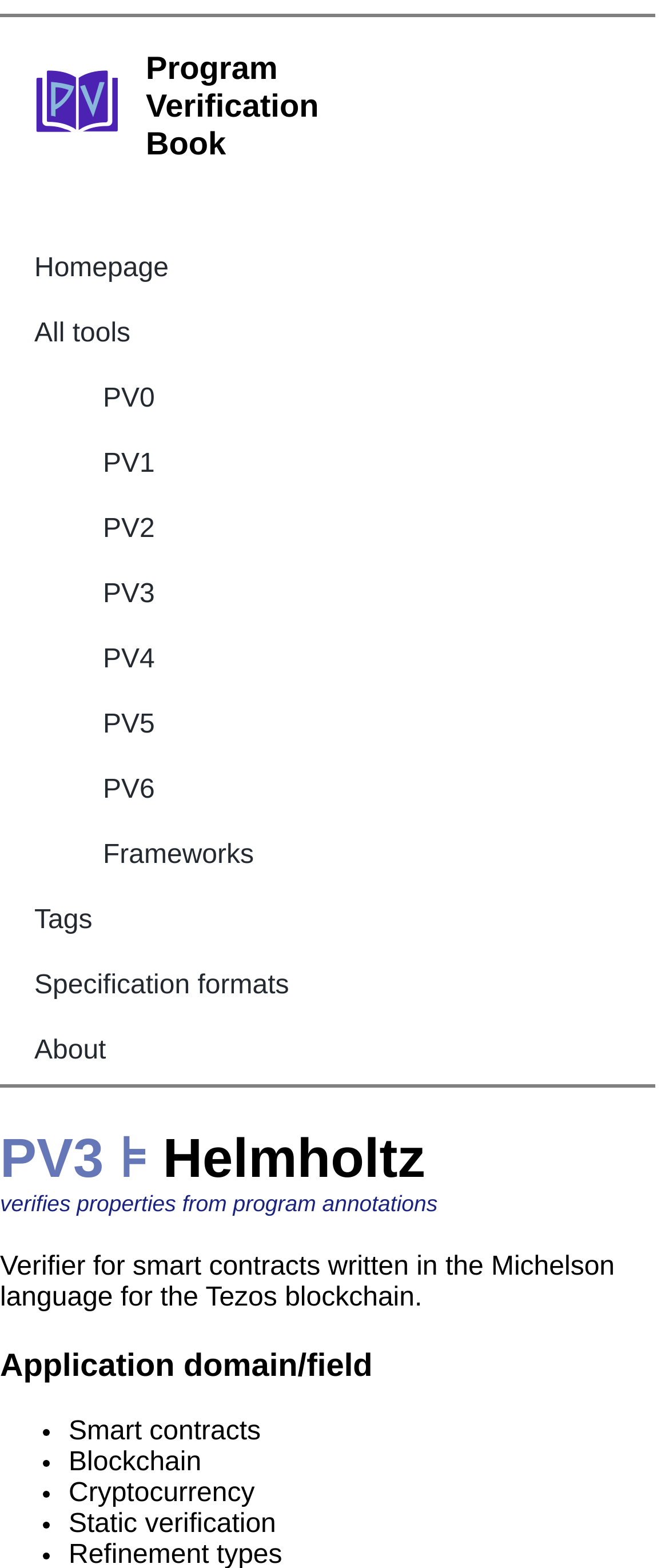How many links are there in the webpage?
From the screenshot, supply a one-word or short-phrase answer.

11